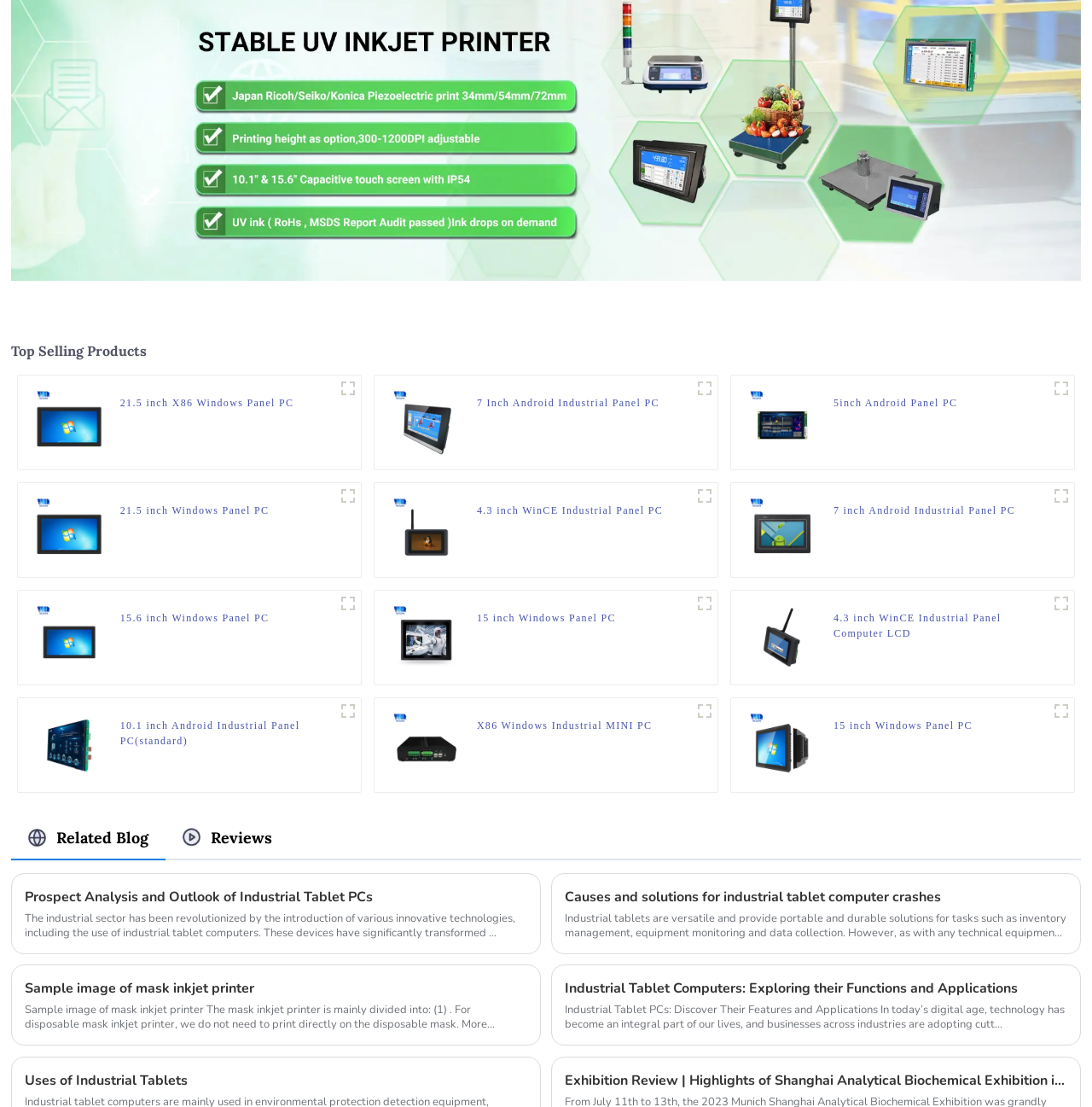Using the element description provided, determine the bounding box coordinates in the format (top-left x, top-left y, bottom-right x, bottom-right y). Ensure that all values are floating point numbers between 0 and 1. Element description: X86 Windows Industrial MINI PC

[0.437, 0.648, 0.597, 0.676]